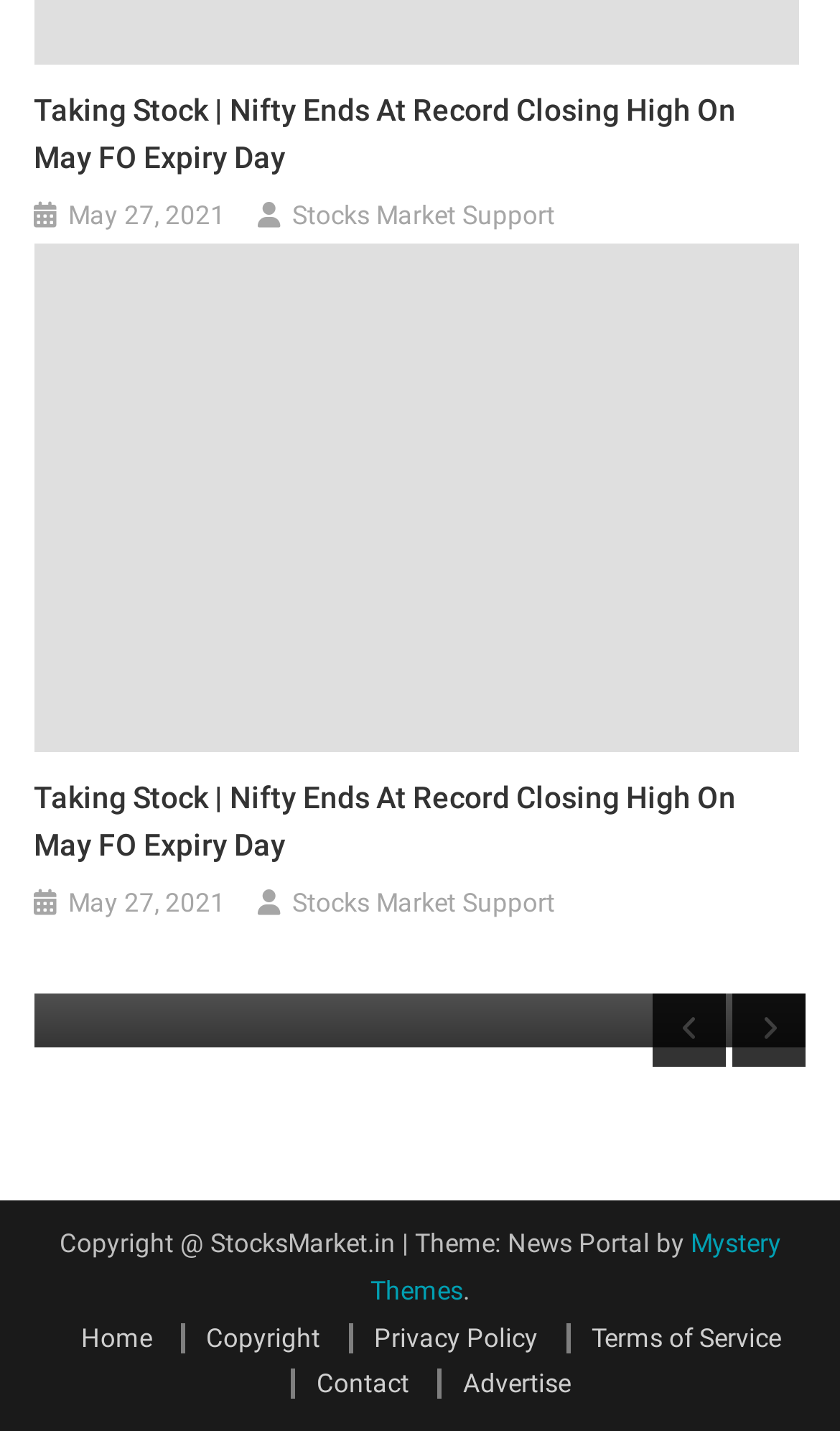What is the date of the first news article?
Using the information from the image, provide a comprehensive answer to the question.

I found the date by looking at the link element with the text 'May 27, 2021' which is located above the first news article.